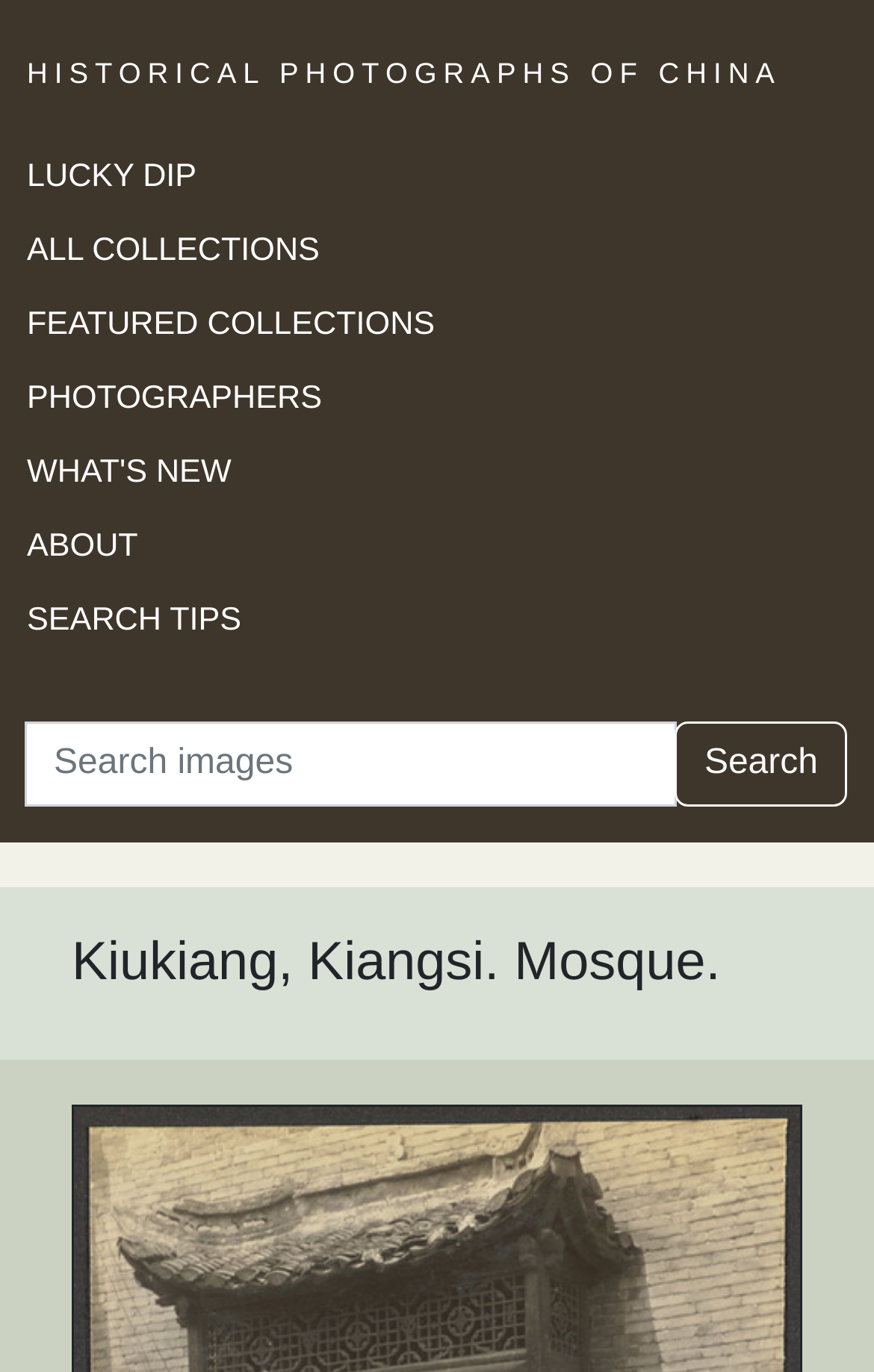Determine the bounding box coordinates of the area to click in order to meet this instruction: "search for something".

[0.028, 0.527, 0.775, 0.589]